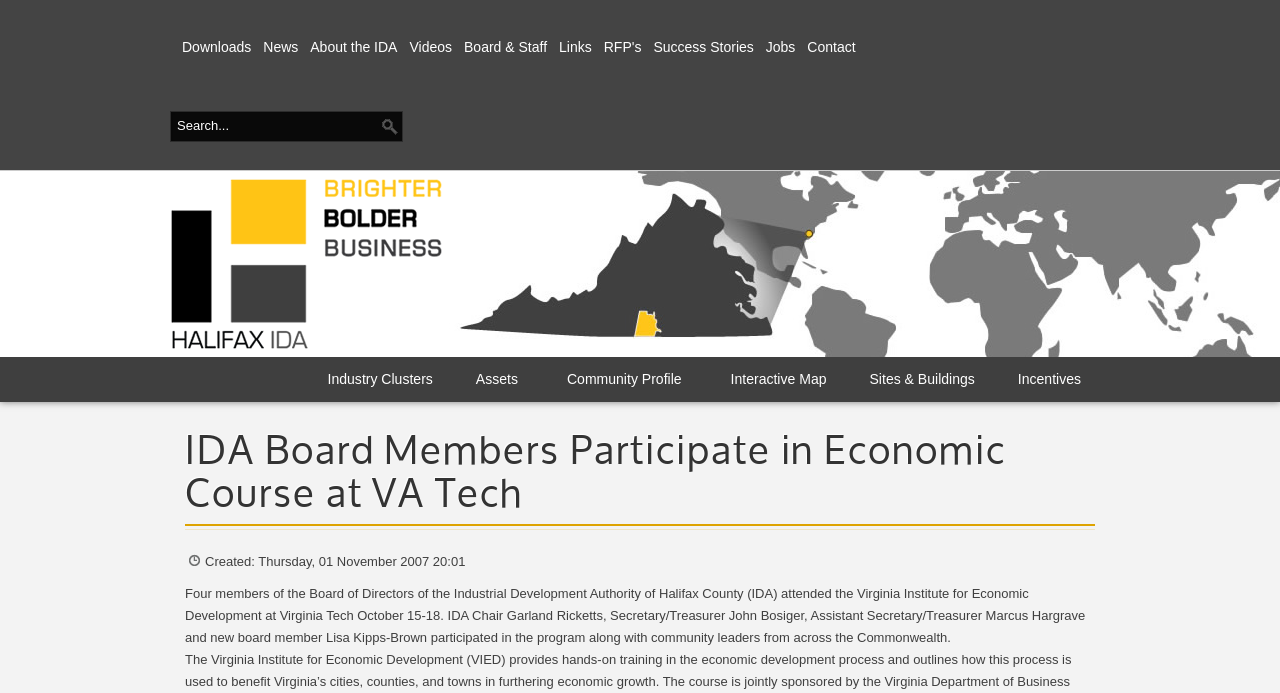What is the location of the organization?
Please provide a comprehensive answer based on the details in the screenshot.

I determined the answer by looking at the text on the webpage, which mentions 'Halifax County, Virginia' and 'South Boston and Halifax'. This suggests that the organization is located in Halifax County, Virginia.